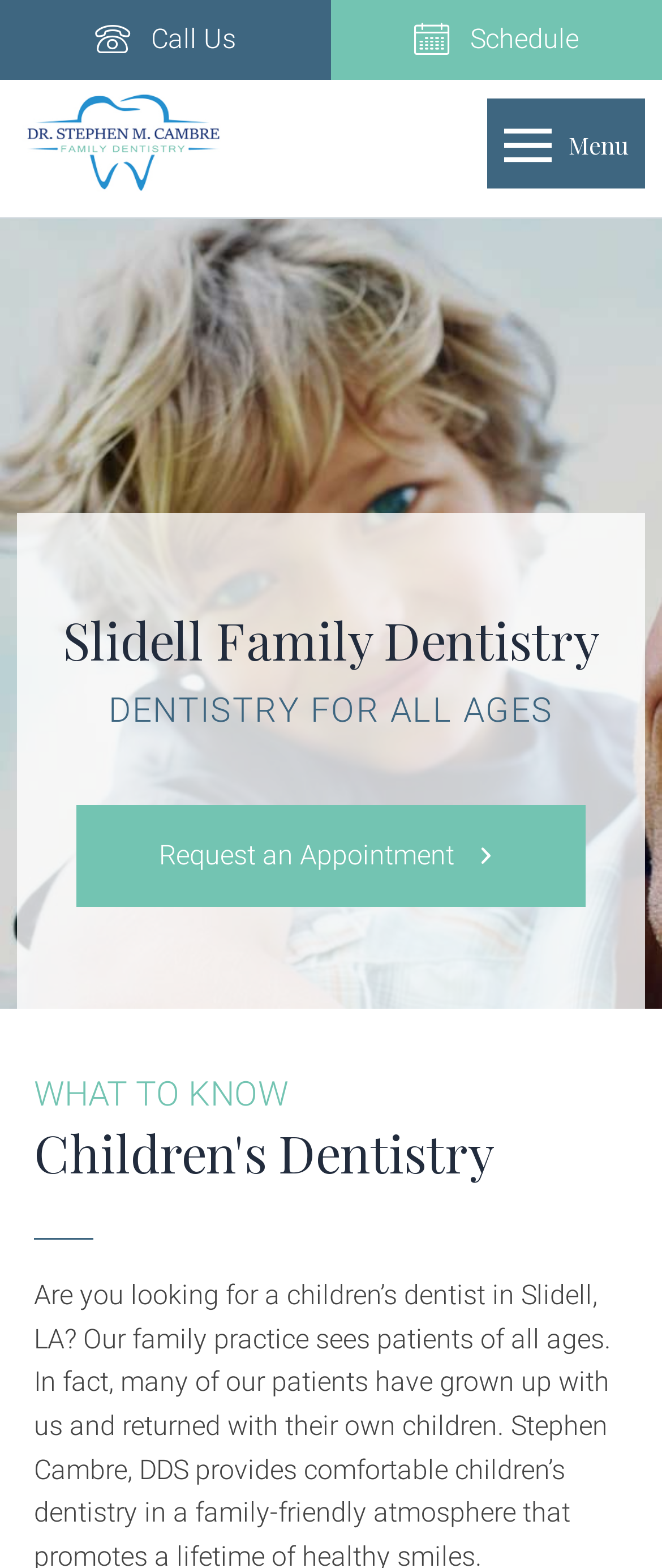Identify the bounding box of the HTML element described here: "Bowling Green Office Map". Provide the coordinates as four float numbers between 0 and 1: [left, top, right, bottom].

None